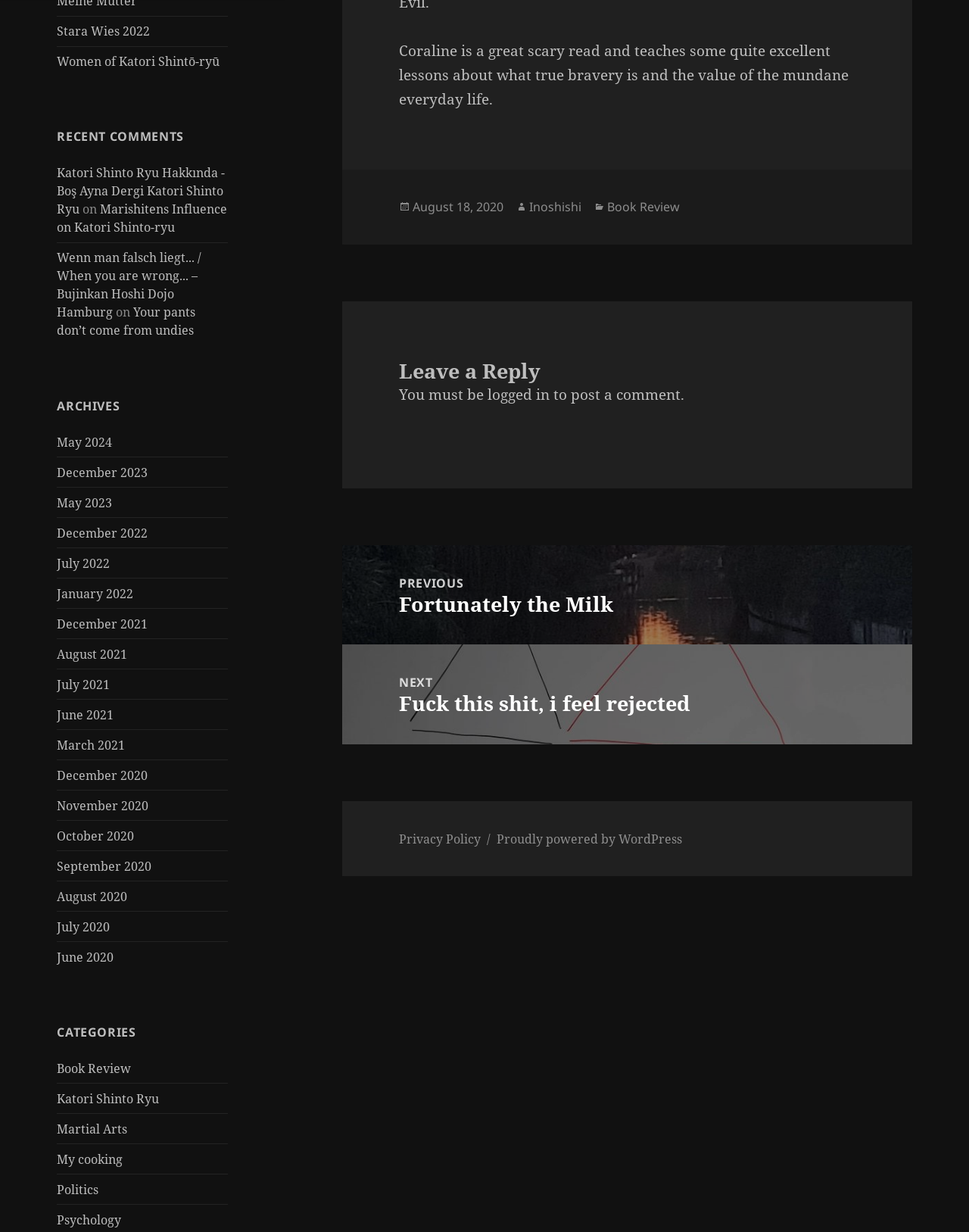What is the category of the post?
Look at the image and respond to the question as thoroughly as possible.

I found the answer by looking at the footer section, where the category 'Book Review' is listed. This suggests that the post is a review of a book.